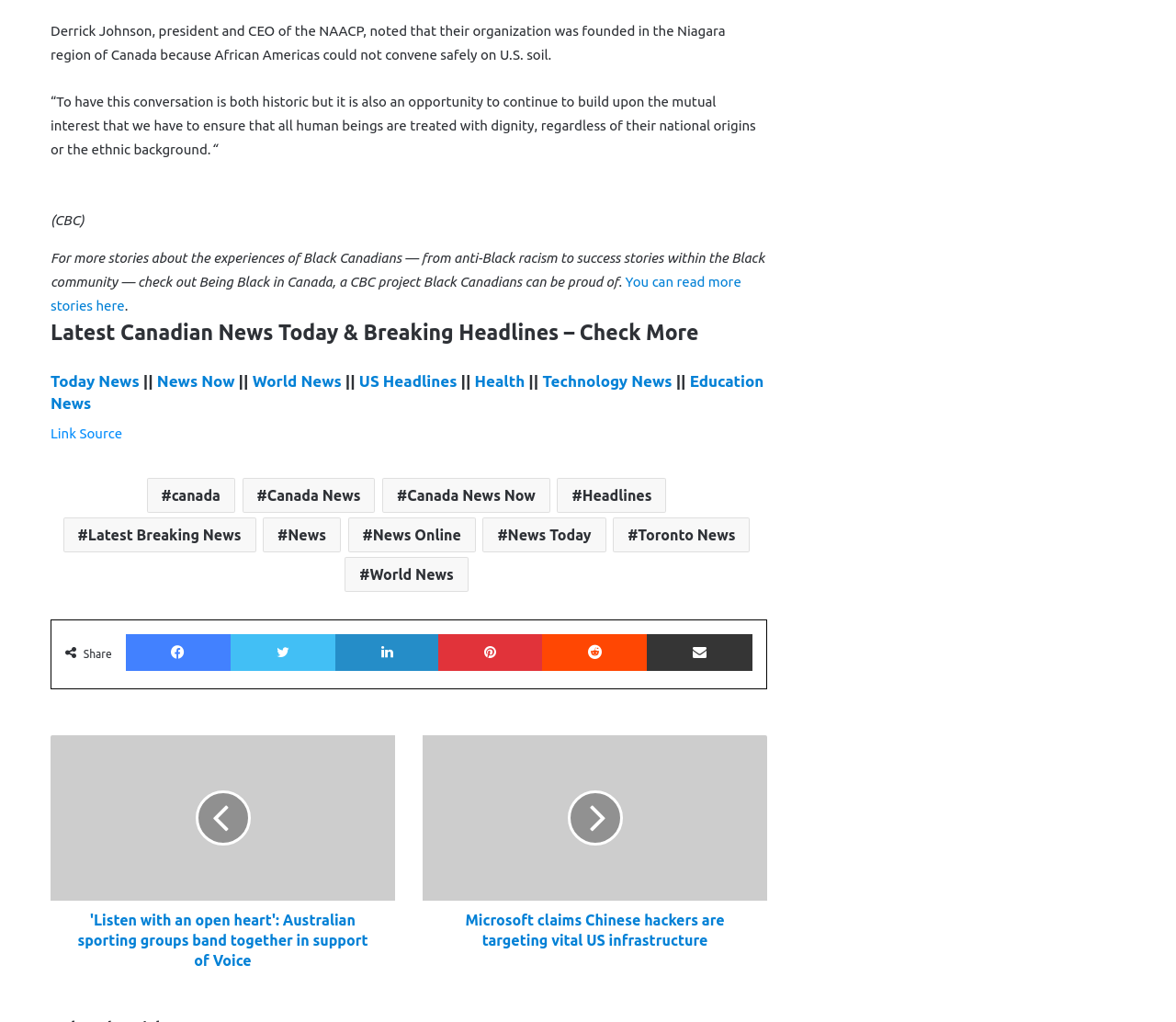Find the bounding box coordinates of the clickable region needed to perform the following instruction: "Check out Today News". The coordinates should be provided as four float numbers between 0 and 1, i.e., [left, top, right, bottom].

[0.043, 0.364, 0.118, 0.381]